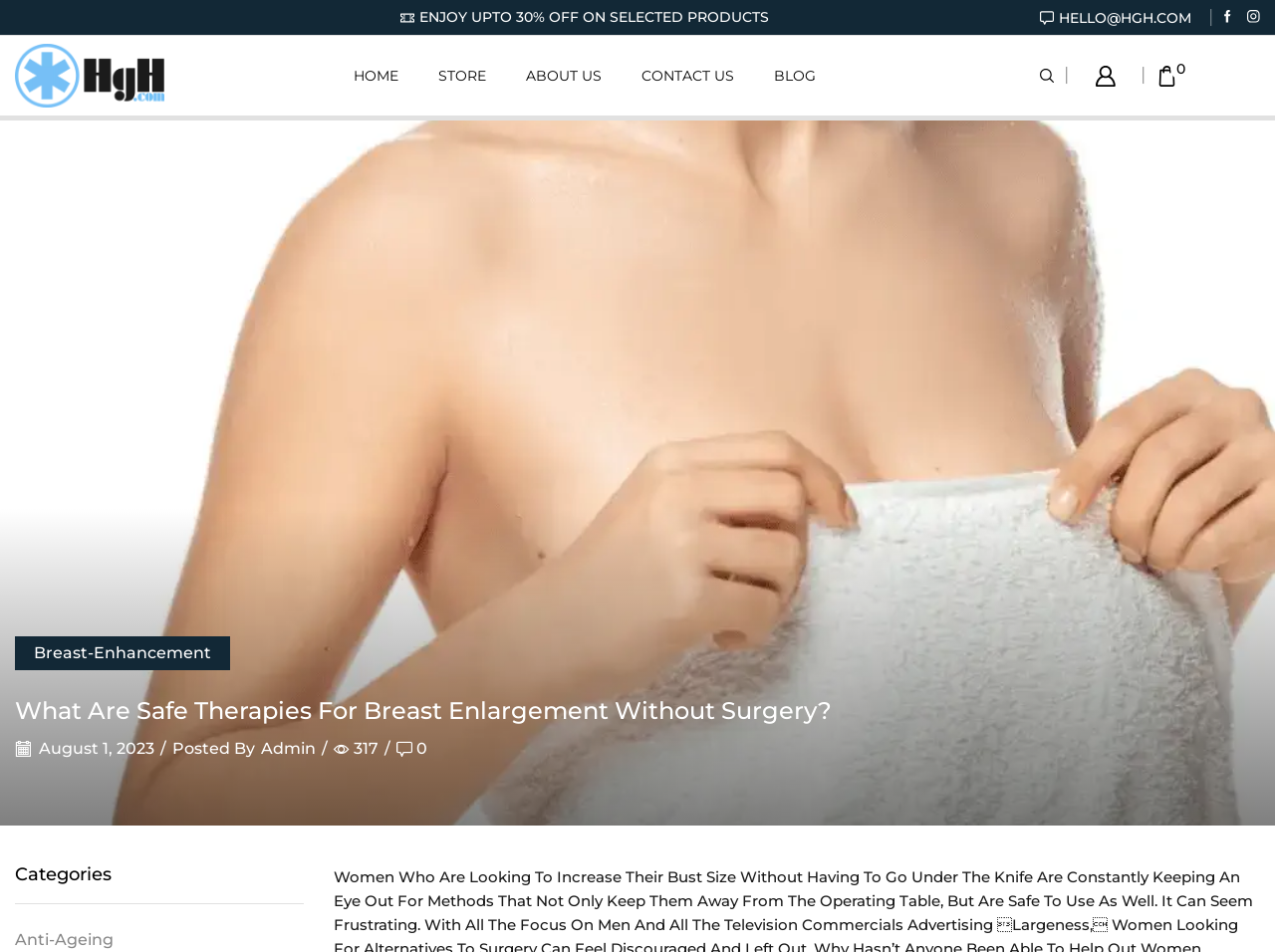Locate the UI element described by Contact Us and provide its bounding box coordinates. Use the format (top-left x, top-left y, bottom-right x, bottom-right y) with all values as floating point numbers between 0 and 1.

[0.487, 0.05, 0.591, 0.109]